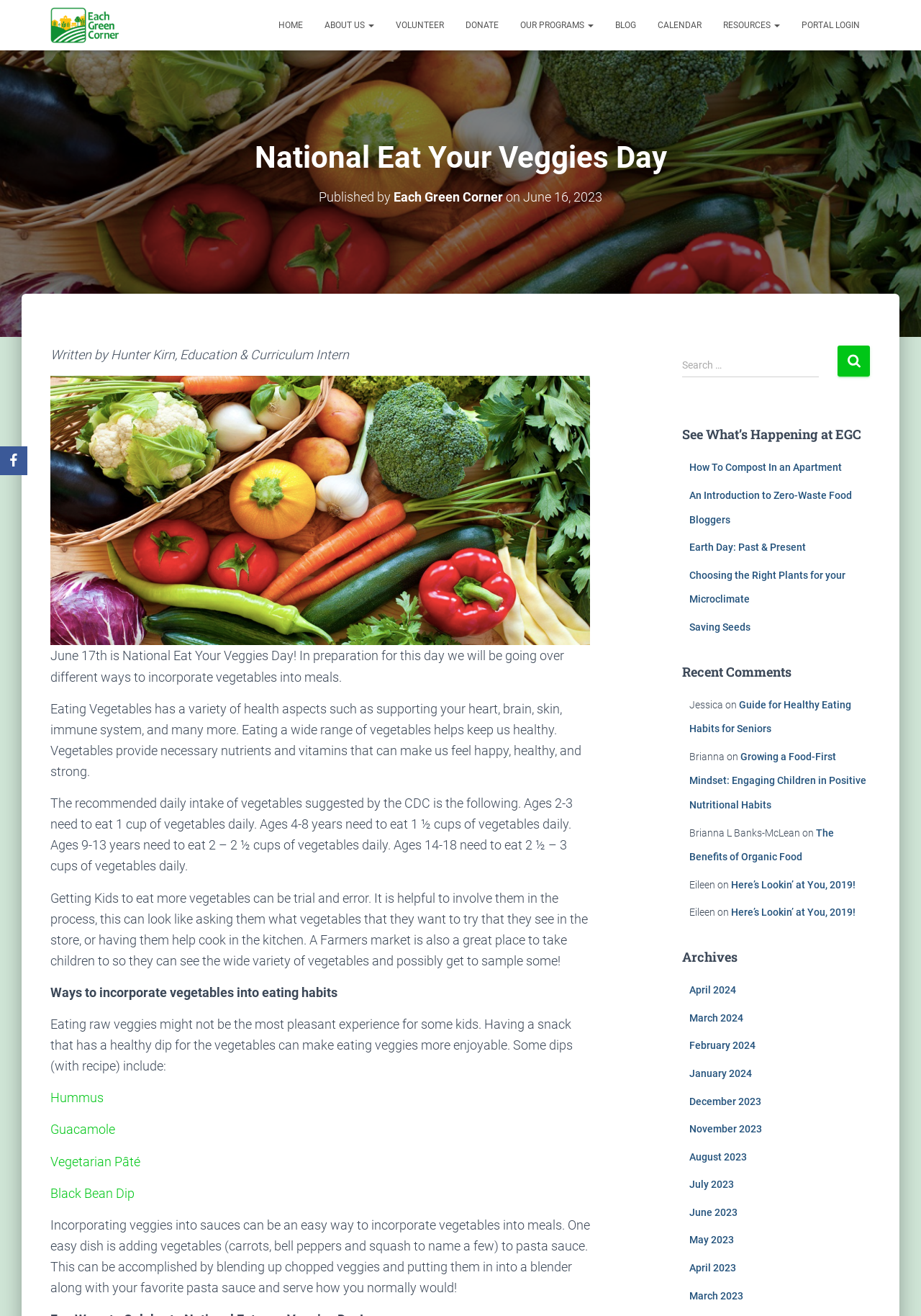Answer briefly with one word or phrase:
How can kids be encouraged to eat more vegetables?

Involve them in the process